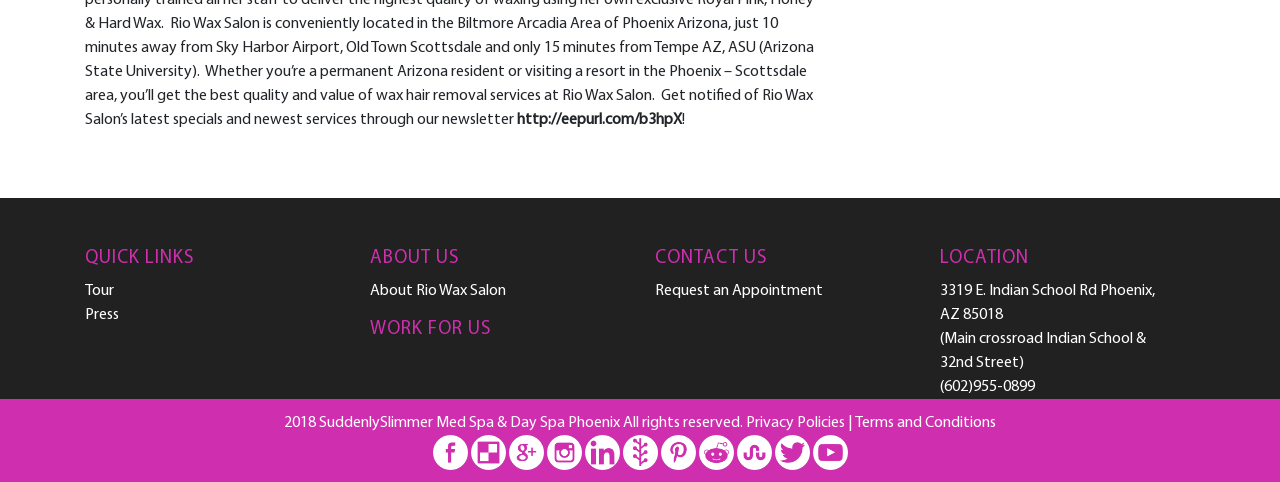Pinpoint the bounding box coordinates of the element you need to click to execute the following instruction: "Request an Appointment". The bounding box should be represented by four float numbers between 0 and 1, in the format [left, top, right, bottom].

[0.512, 0.586, 0.643, 0.619]